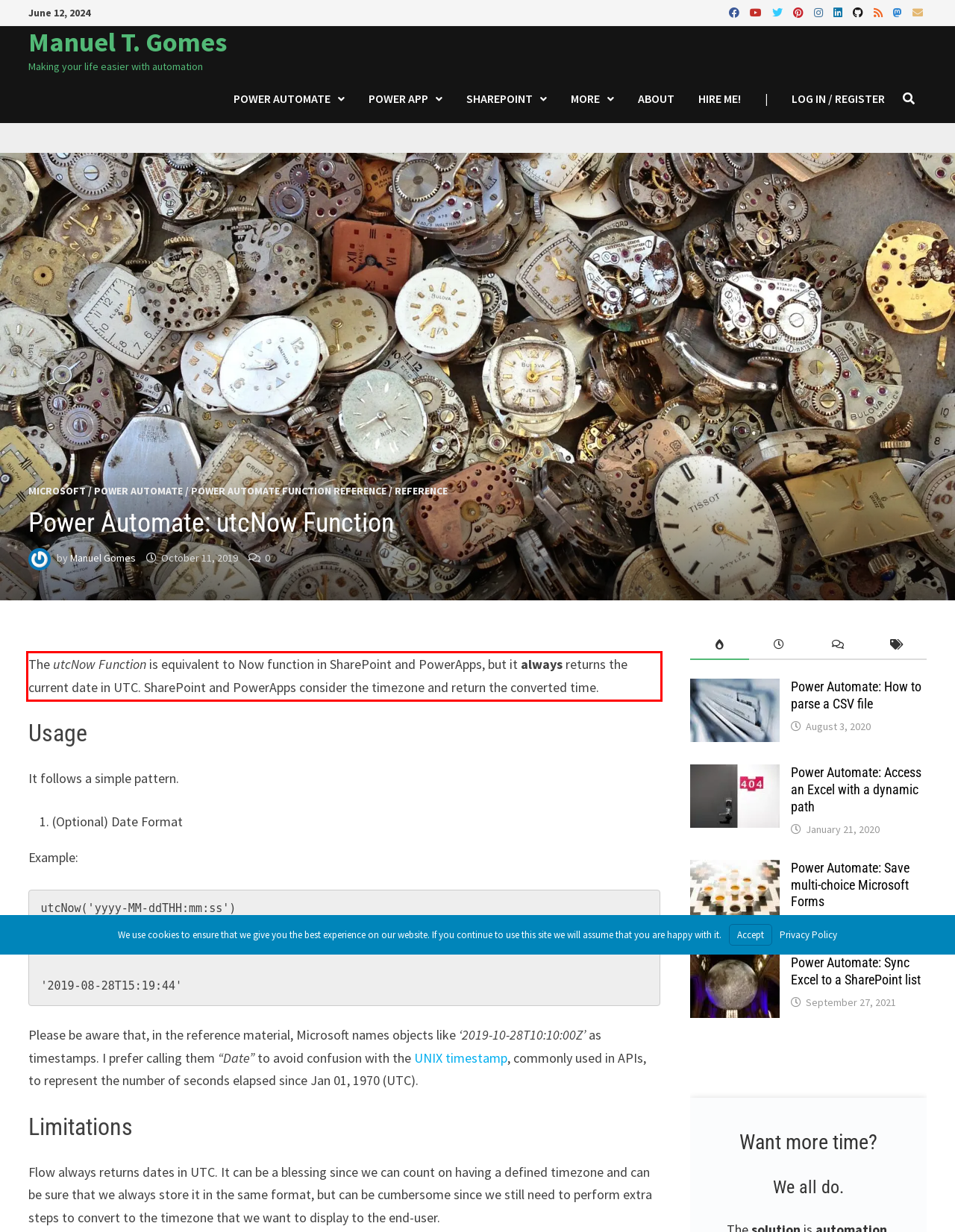Identify and transcribe the text content enclosed by the red bounding box in the given screenshot.

The utcNow Function is equivalent to Now function in SharePoint and PowerApps, but it always returns the current date in UTC. SharePoint and PowerApps consider the timezone and return the converted time.